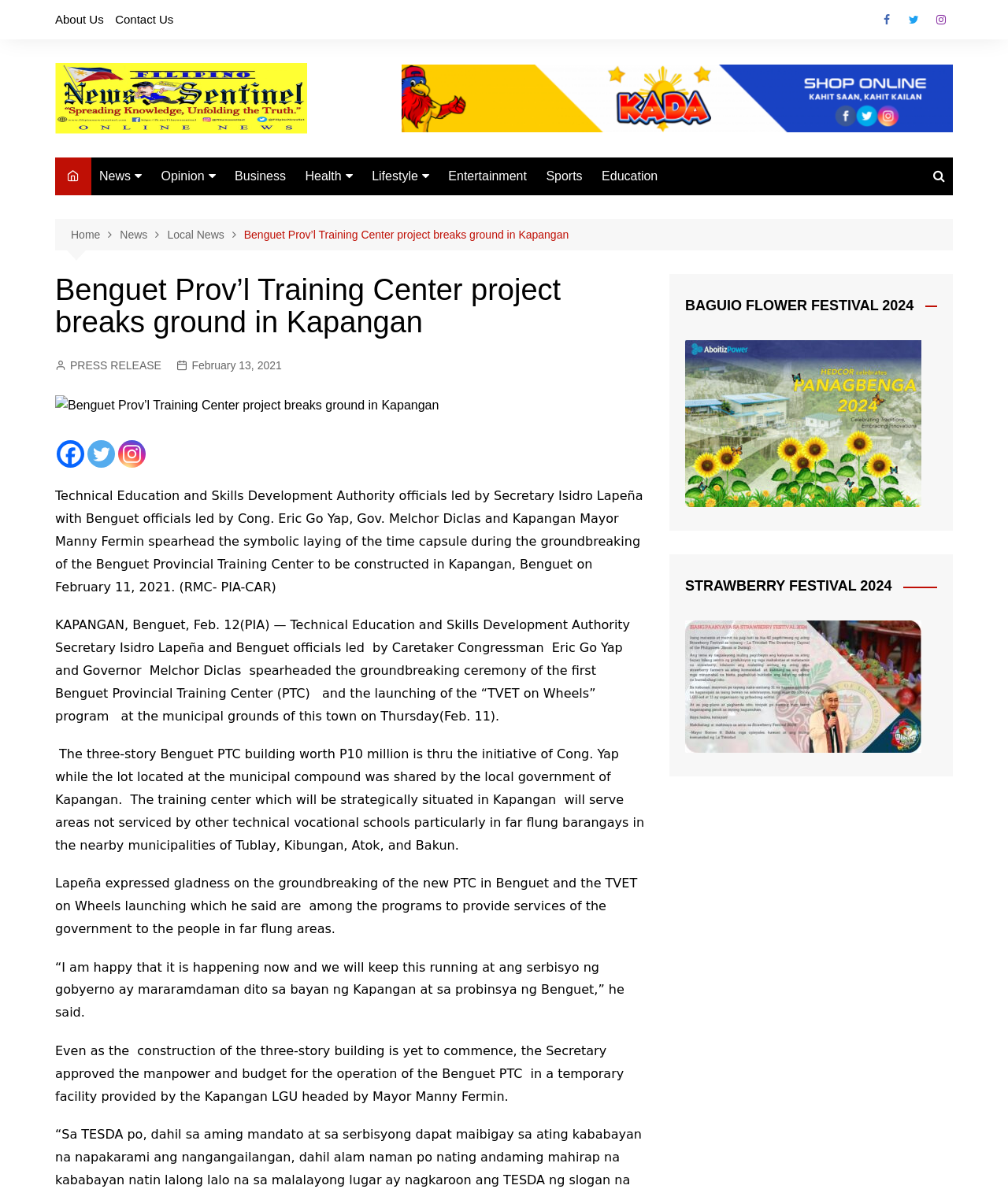Determine the bounding box coordinates for the clickable element to execute this instruction: "Read more Aries horoscopes". Provide the coordinates as four float numbers between 0 and 1, i.e., [left, top, right, bottom].

None